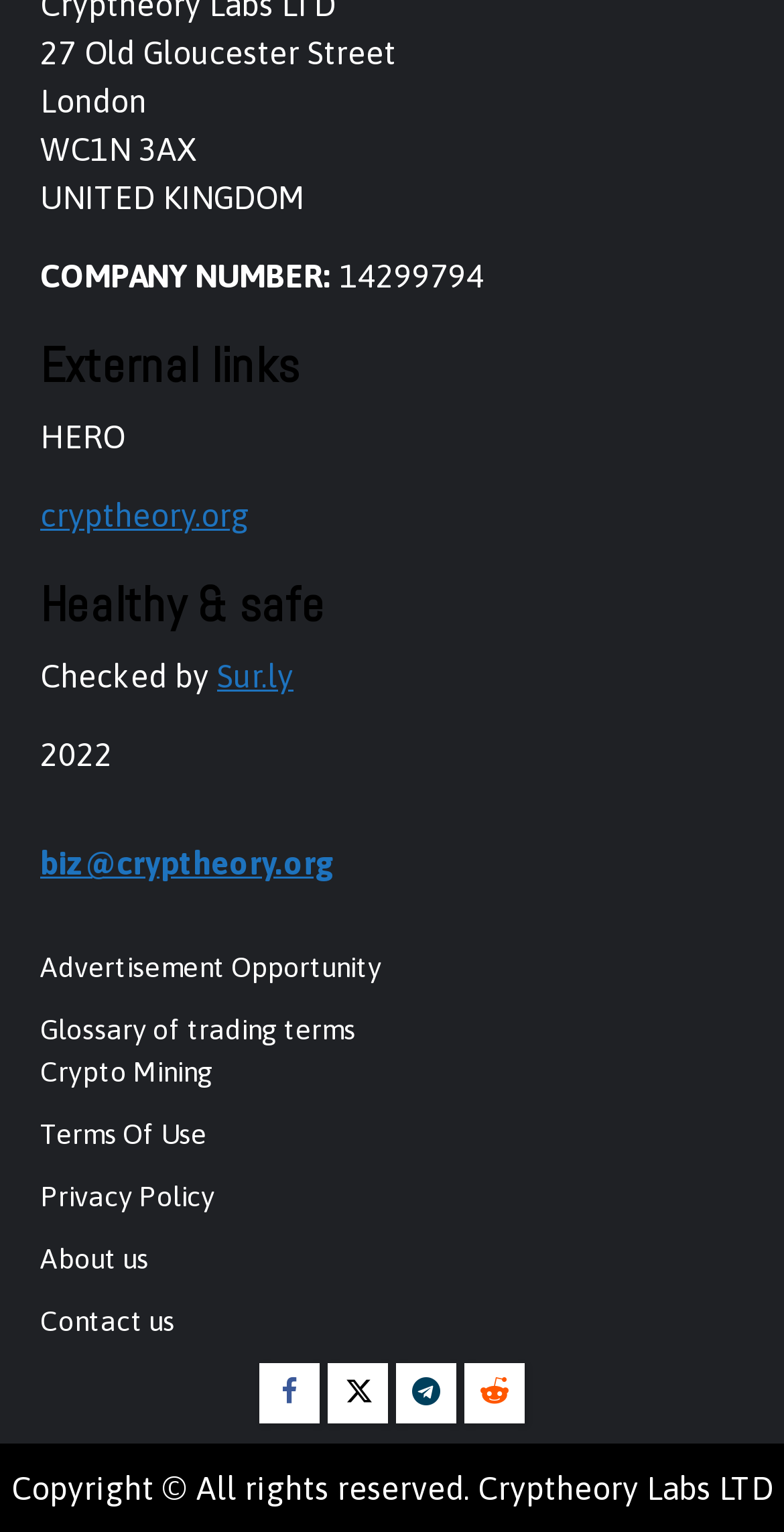What is the company number?
Please answer using one word or phrase, based on the screenshot.

14299794